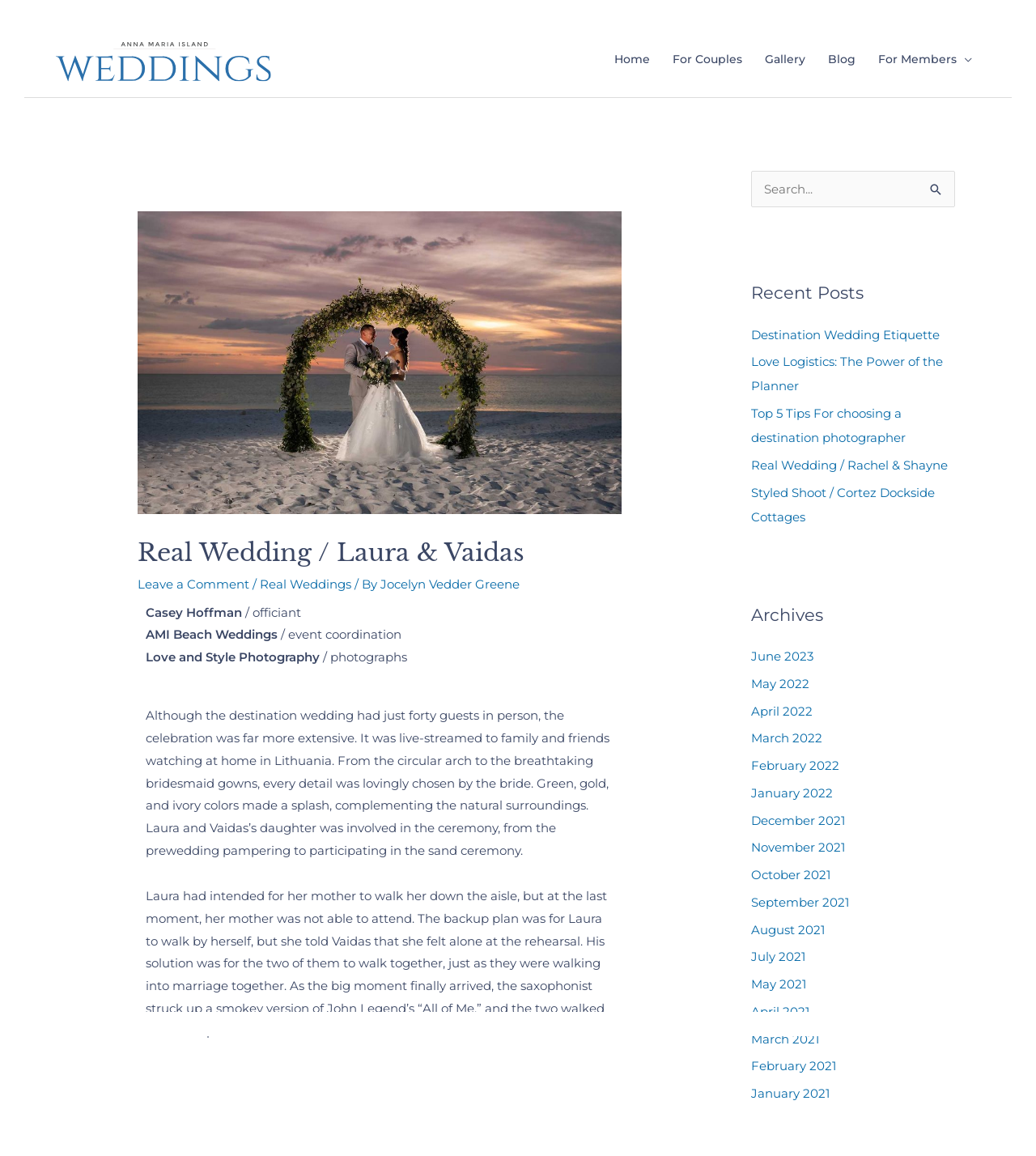What is the name of the bride's daughter? From the image, respond with a single word or brief phrase.

Not mentioned